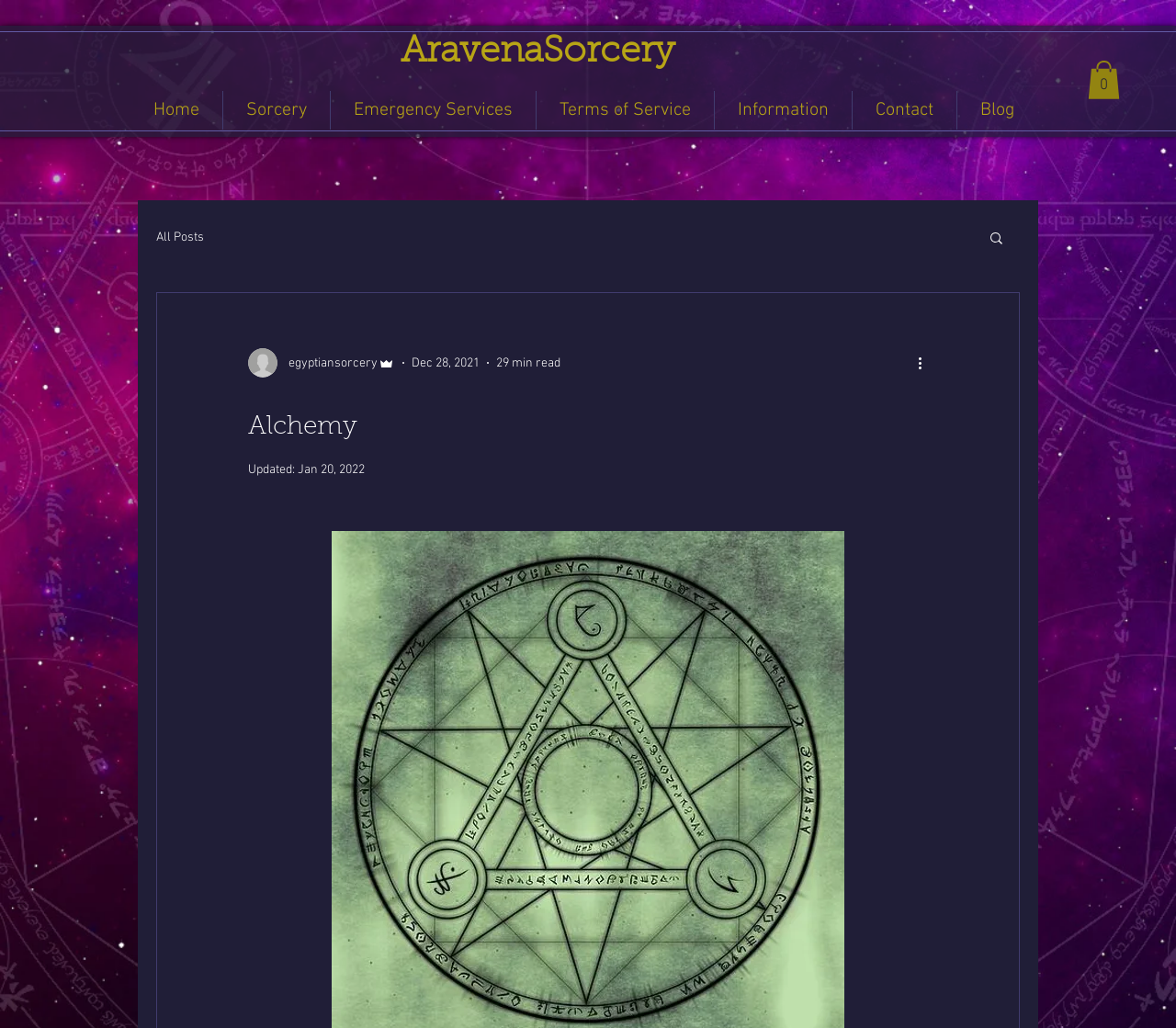Find and indicate the bounding box coordinates of the region you should select to follow the given instruction: "Click the Menu button".

None